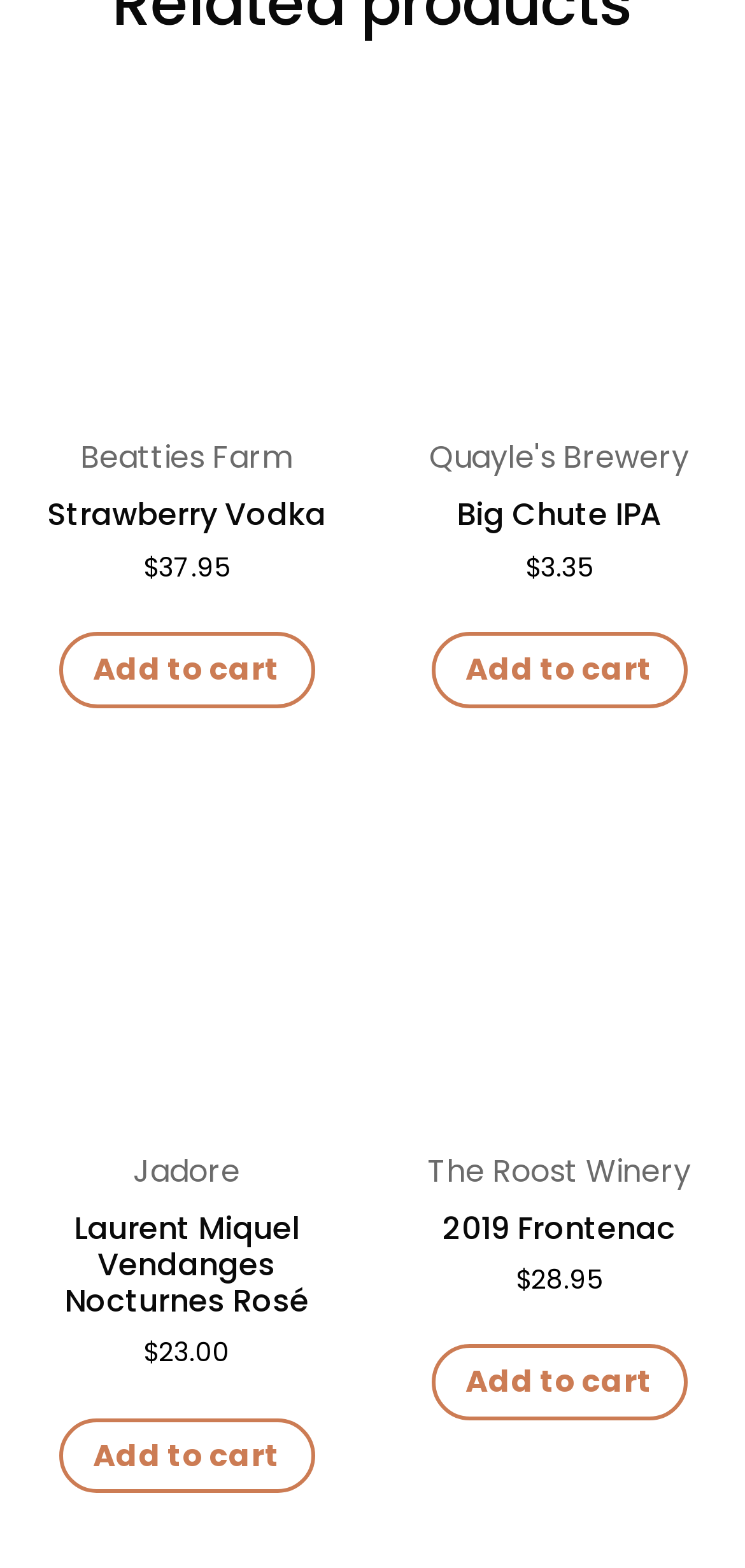Refer to the image and answer the question with as much detail as possible: What is the most expensive product on this page?

I compared the prices of all products on the page by looking at the StaticText elements next to each product heading. The price of Laurent Miquel Vendanges Nocturnes Rosé is $23.00, which is the highest among all products.